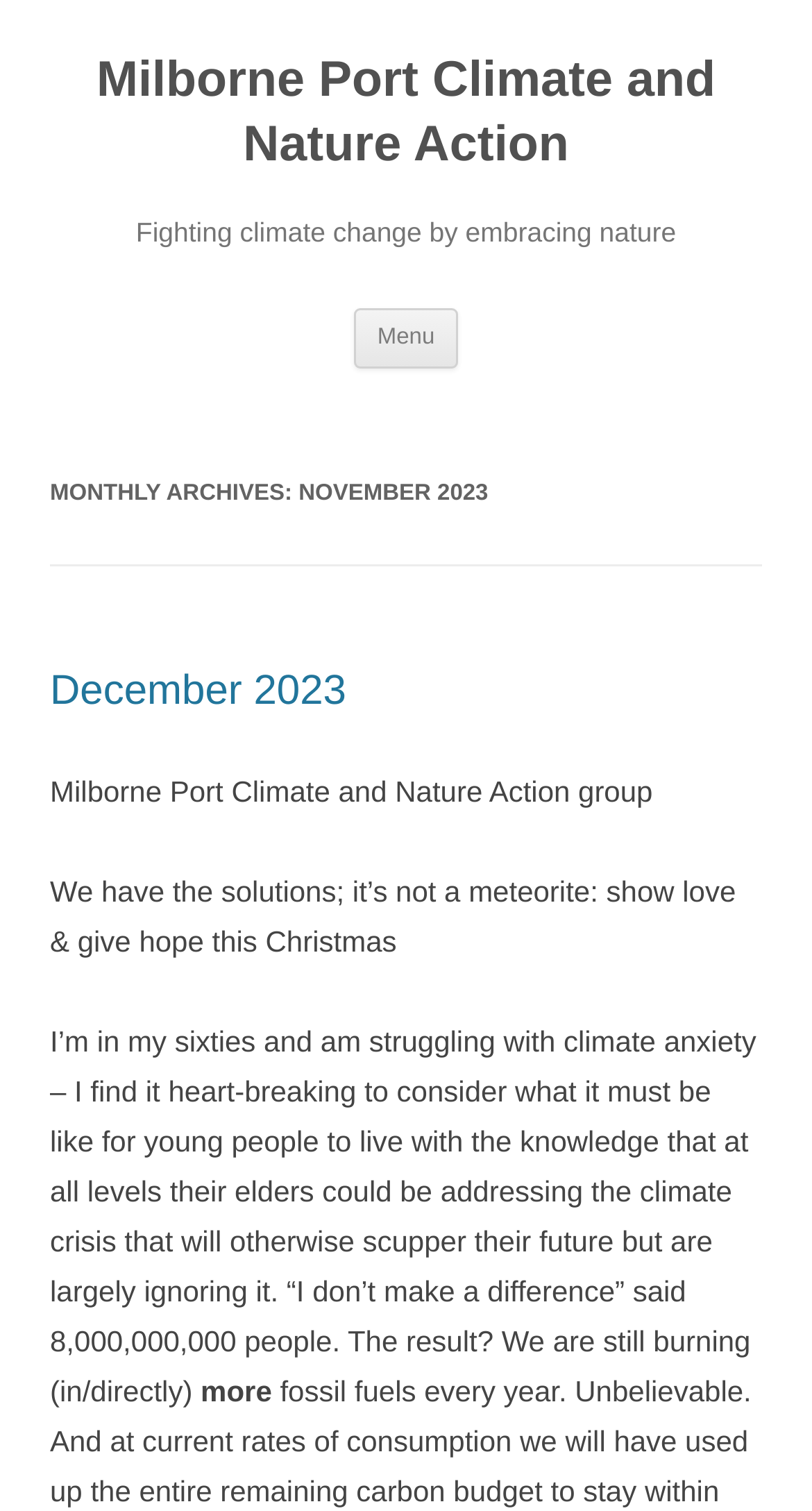Refer to the image and provide an in-depth answer to the question: 
What is the tone of the post?

The tone of the post can be inferred from the language and content of the static text elements. The text mentions 'heart-breaking' and 'climate anxiety', which suggests that the tone is emotional and concerned. The author is expressing their feelings and emotions about the climate crisis.